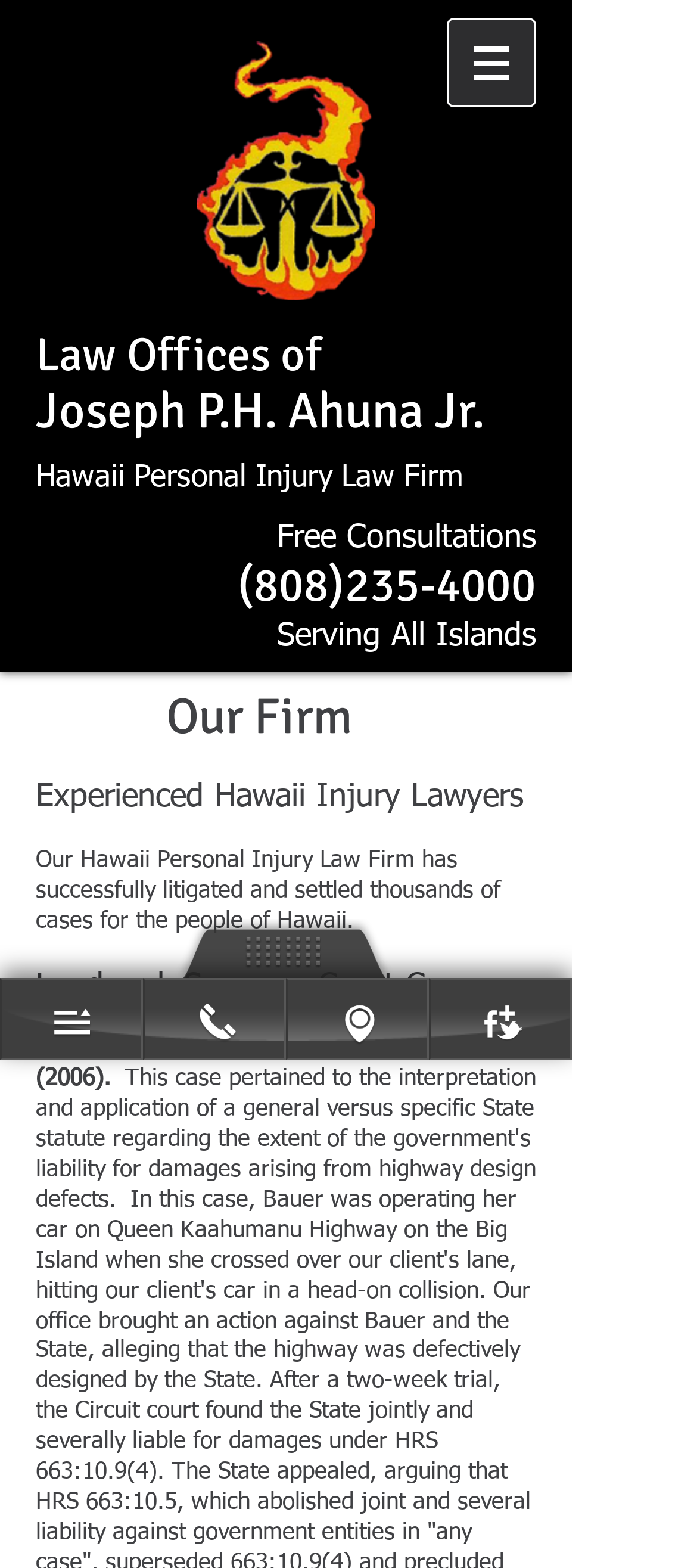How many islands does the law firm serve?
Use the image to answer the question with a single word or phrase.

All Islands